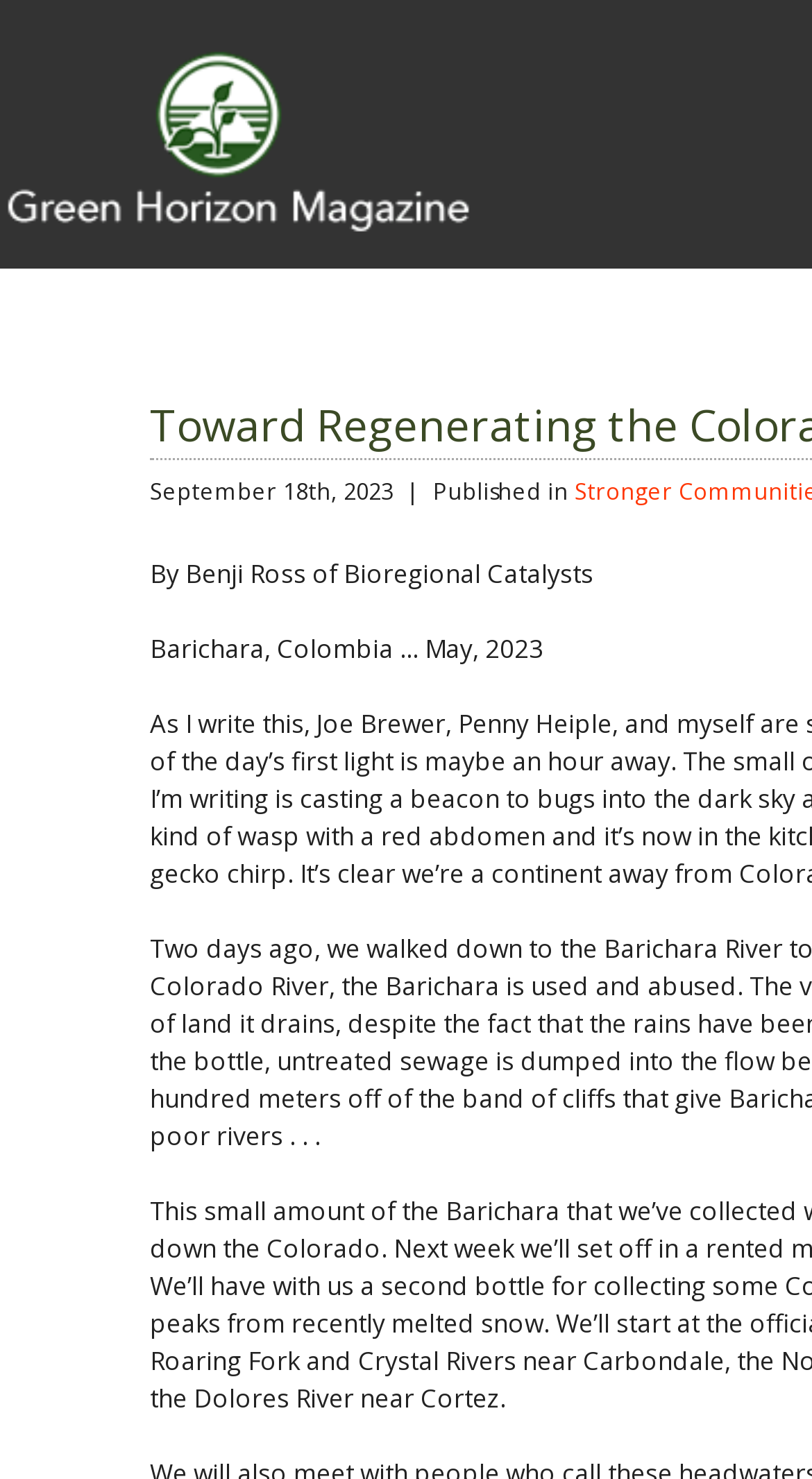Locate the bounding box of the UI element described in the following text: "title="Green Horizon Magazine"".

[0.0, 0.121, 0.608, 0.19]